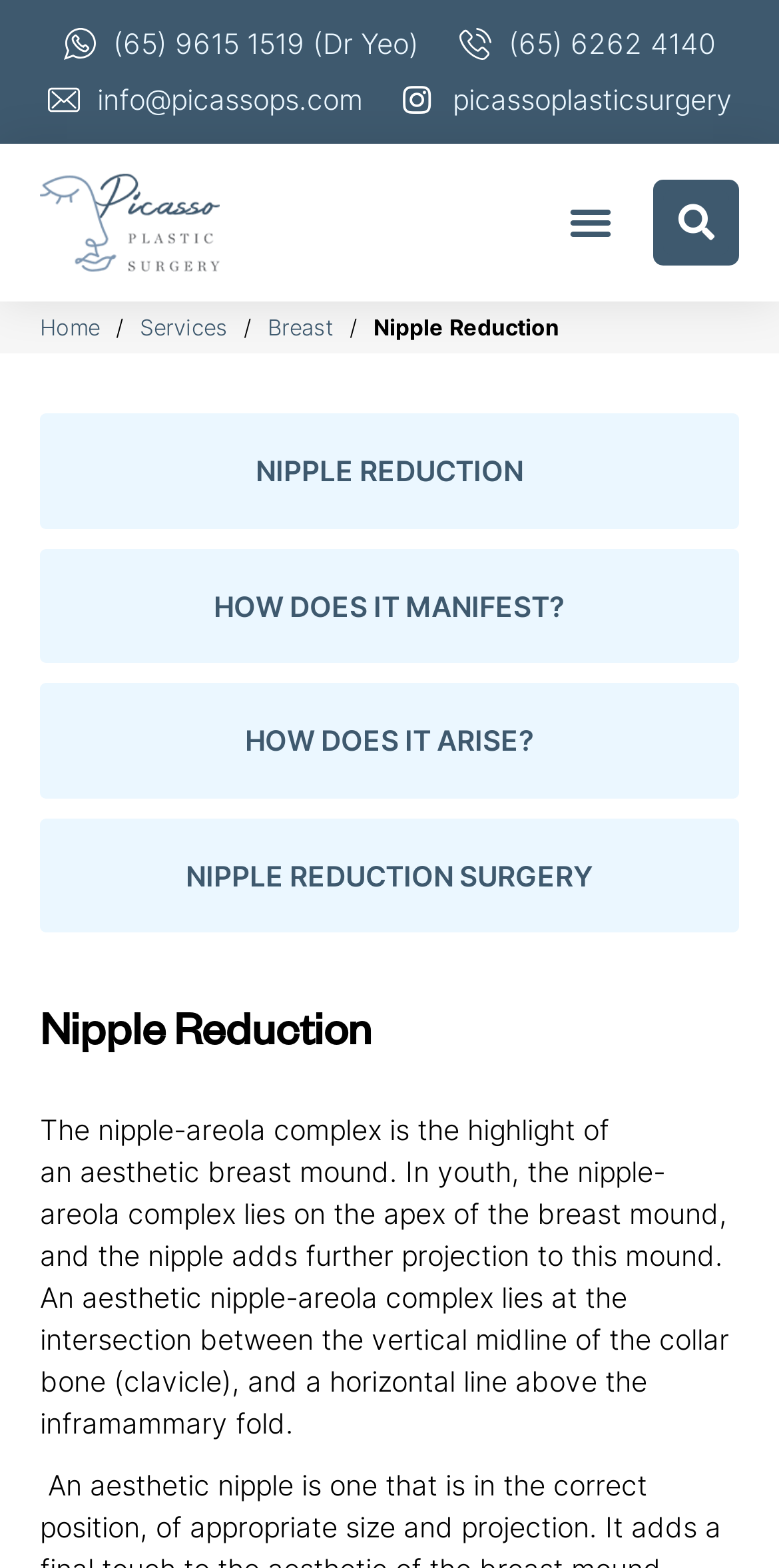Determine the bounding box coordinates for the element that should be clicked to follow this instruction: "Search for something". The coordinates should be given as four float numbers between 0 and 1, in the format [left, top, right, bottom].

[0.851, 0.121, 0.936, 0.163]